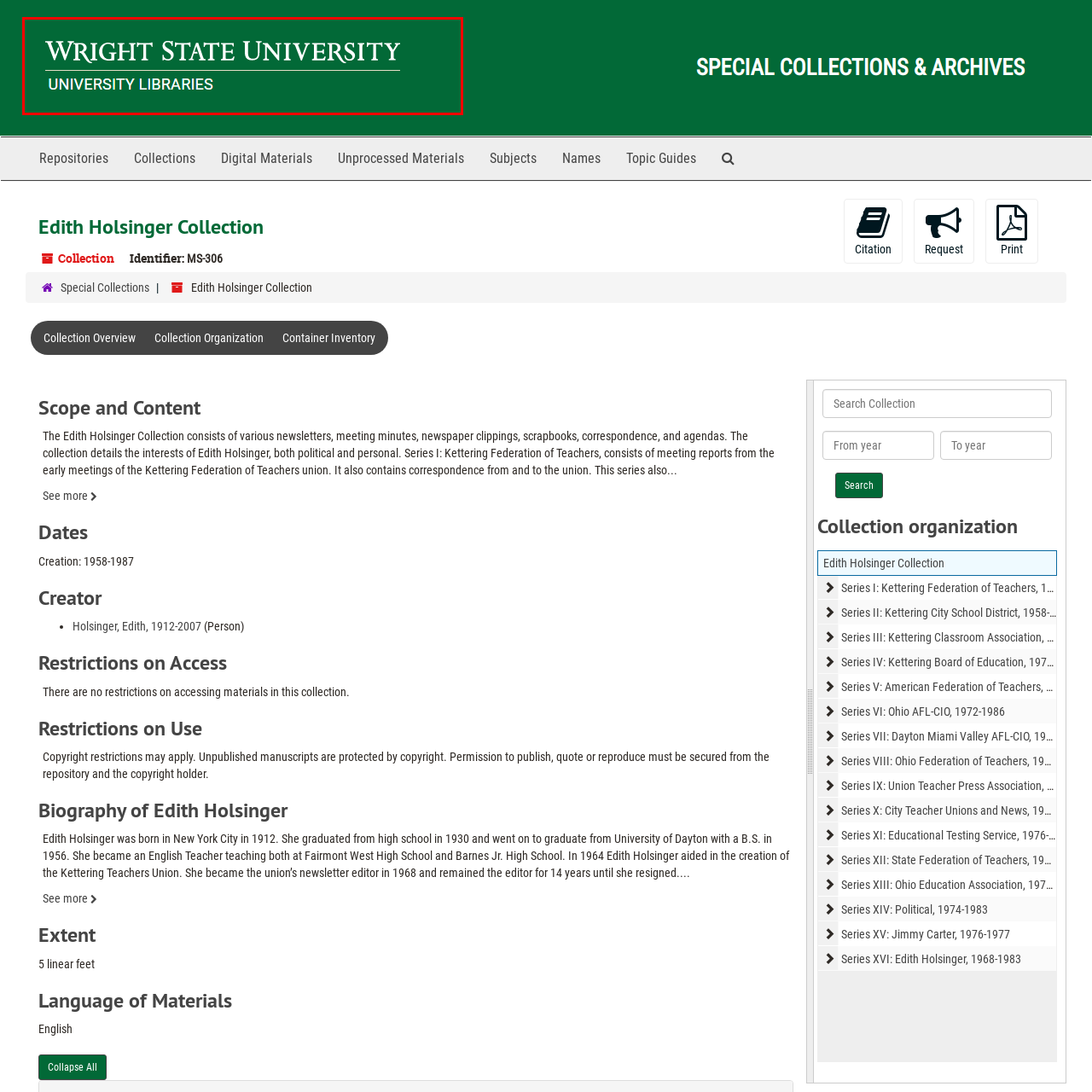Focus on the image enclosed by the red outline and give a short answer: What font style is used for 'WRIGHT STATE UNIVERSITY'?

Bold, white serif